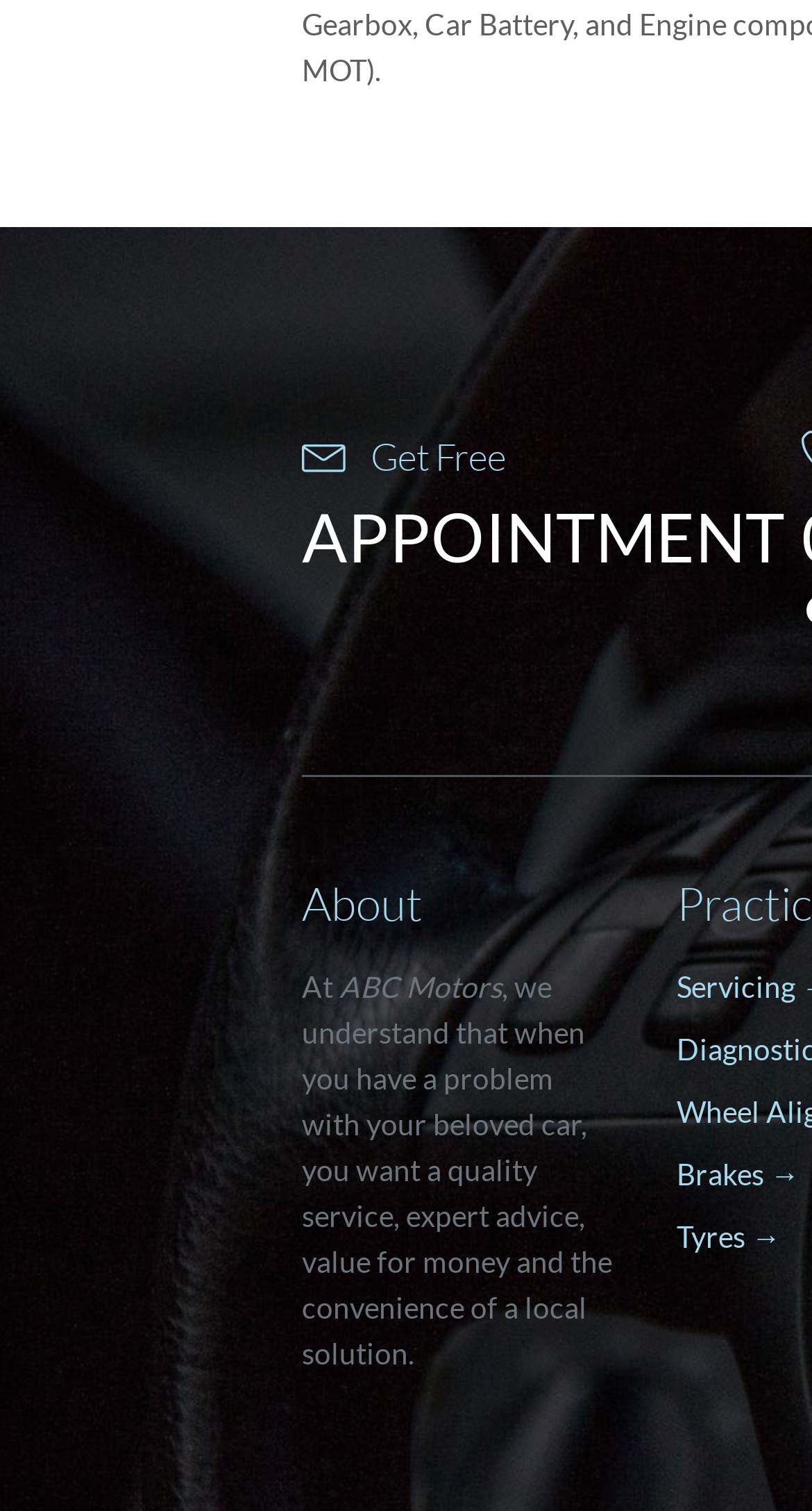Determine the bounding box of the UI element mentioned here: "Get Free Appointment". The coordinates must be in the format [left, top, right, bottom] with values ranging from 0 to 1.

[0.372, 0.283, 0.91, 0.383]